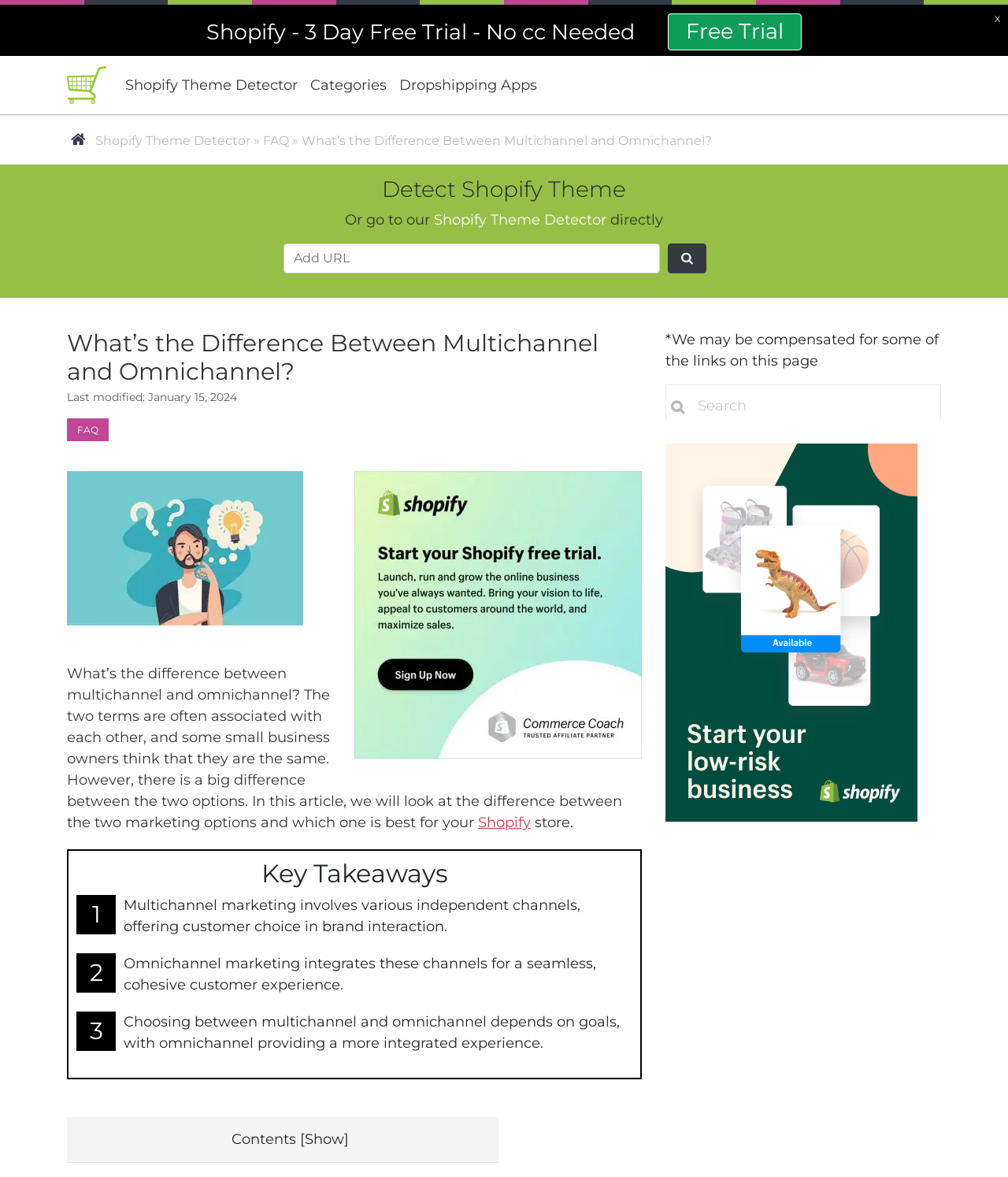Using the webpage screenshot and the element description FAQ, determine the bounding box coordinates. Specify the coordinates in the format (top-left x, top-left y, bottom-right x, bottom-right y) with values ranging from 0 to 1.

[0.261, 0.113, 0.287, 0.126]